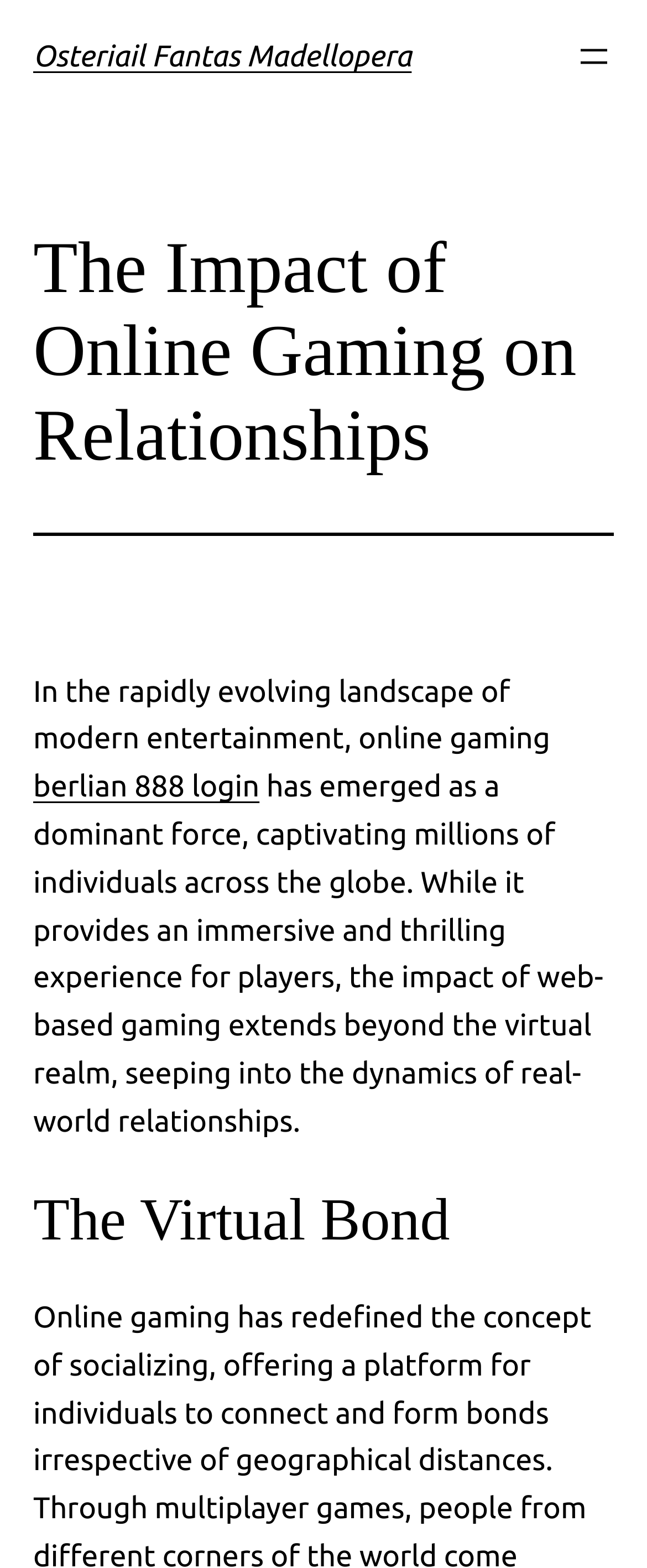Bounding box coordinates are specified in the format (top-left x, top-left y, bottom-right x, bottom-right y). All values are floating point numbers bounded between 0 and 1. Please provide the bounding box coordinate of the region this sentence describes: aria-label="Open menu"

[0.887, 0.024, 0.949, 0.049]